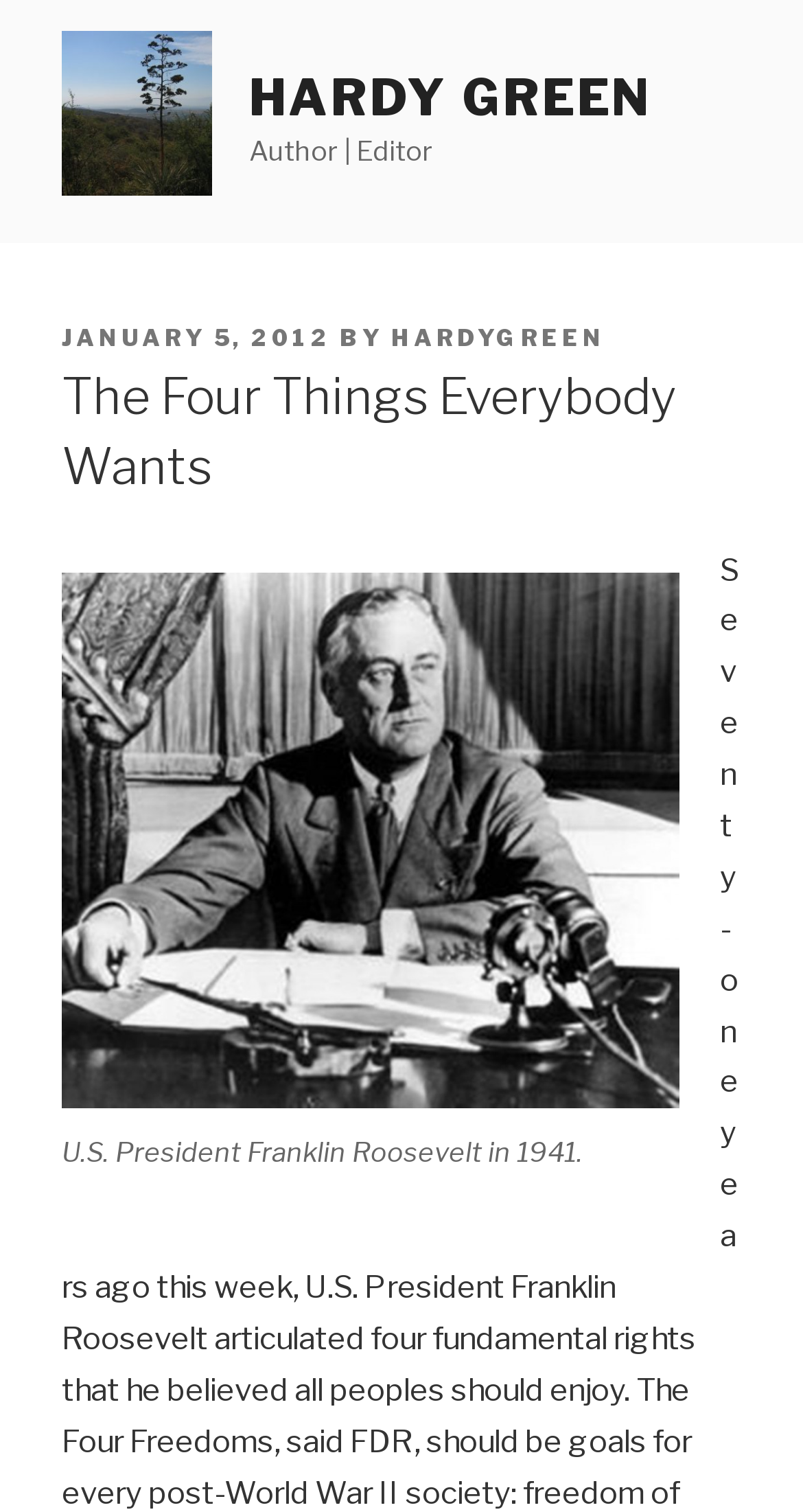Extract the text of the main heading from the webpage.

The Four Things Everybody Wants